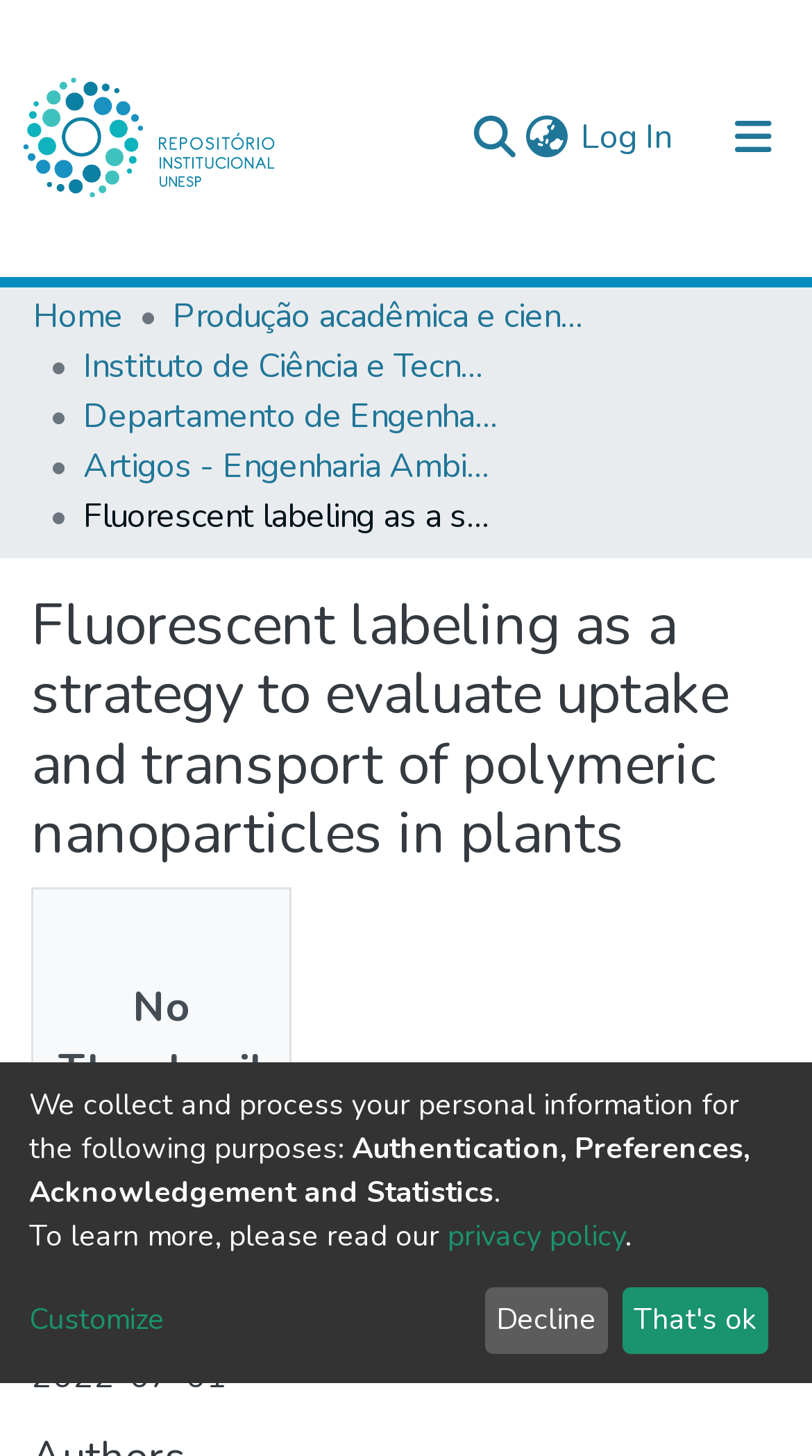Please determine the bounding box coordinates of the section I need to click to accomplish this instruction: "View article details".

[0.038, 0.406, 0.962, 0.597]